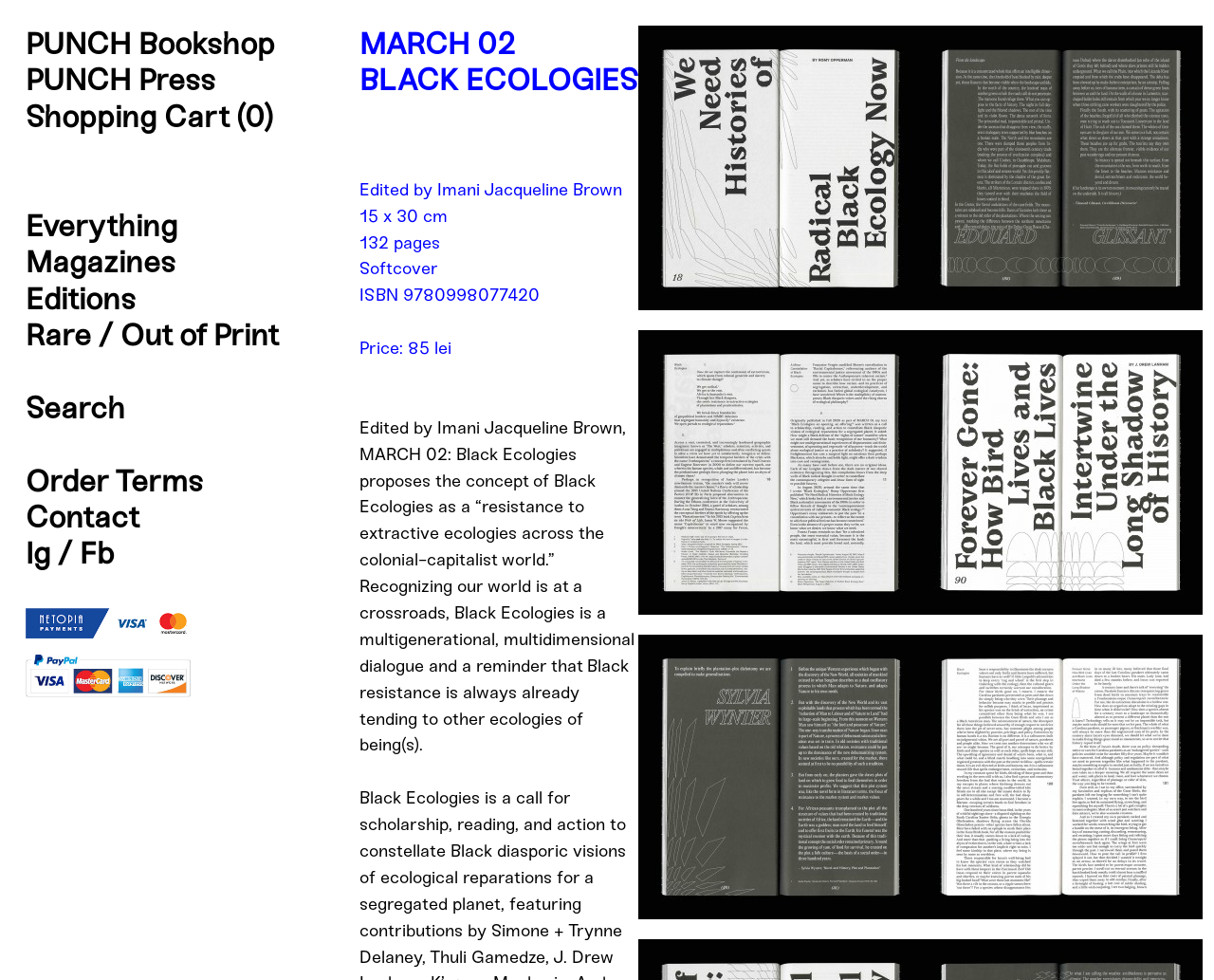How many images are there on the webpage?
From the details in the image, provide a complete and detailed answer to the question.

There are six image elements on the webpage, each with a different URL and bounding box coordinates. They appear to be images of the book 'MARCH 02 Black Ecologies'.